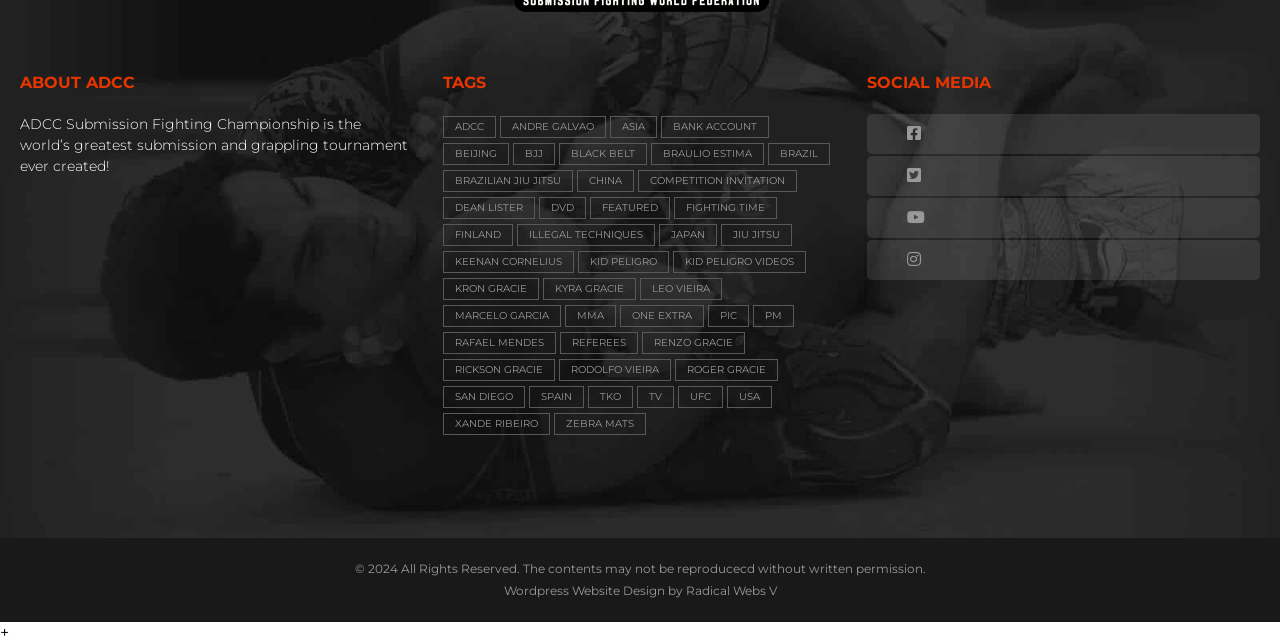Please identify the bounding box coordinates of the element that needs to be clicked to execute the following command: "Explore the BJJ section". Provide the bounding box using four float numbers between 0 and 1, formatted as [left, top, right, bottom].

[0.401, 0.223, 0.434, 0.257]